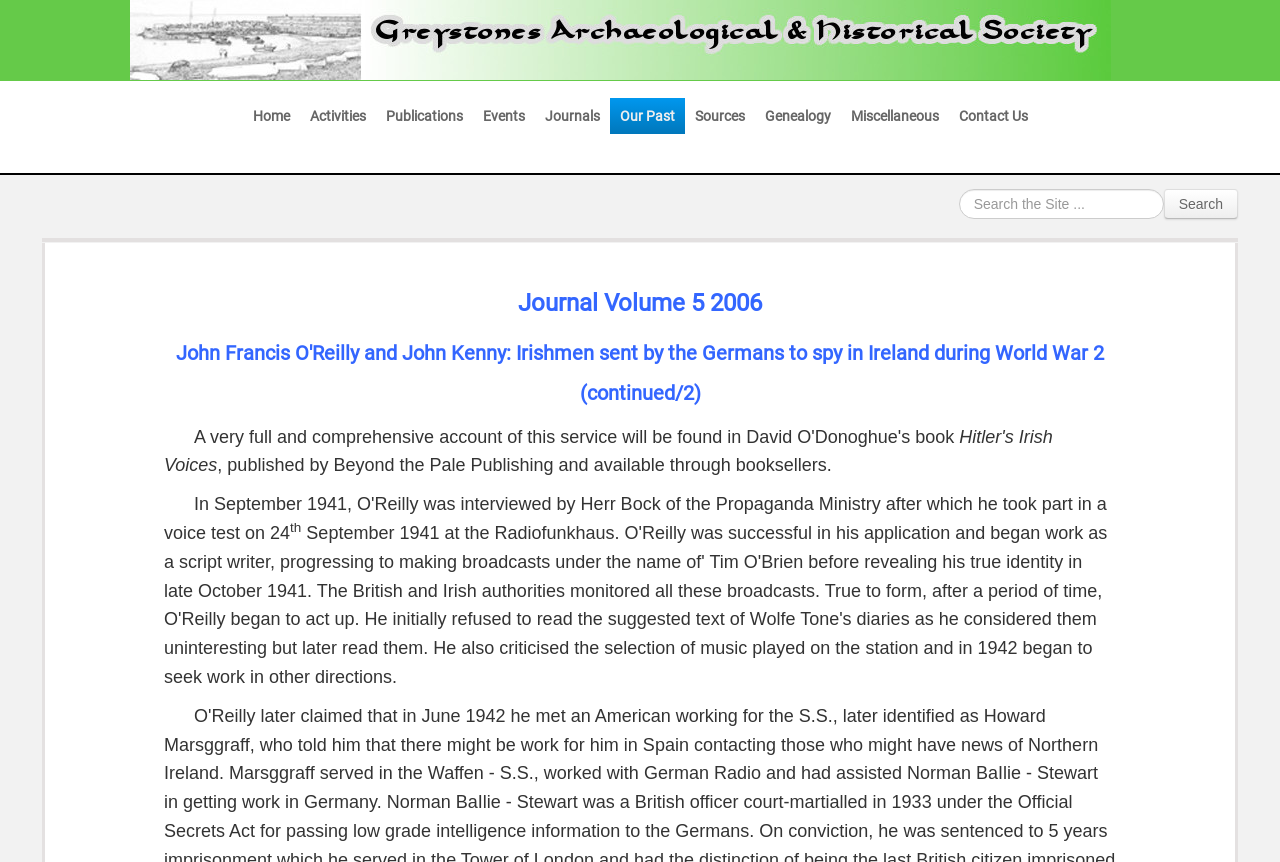Locate the coordinates of the bounding box for the clickable region that fulfills this instruction: "contact us".

[0.741, 0.114, 0.811, 0.155]